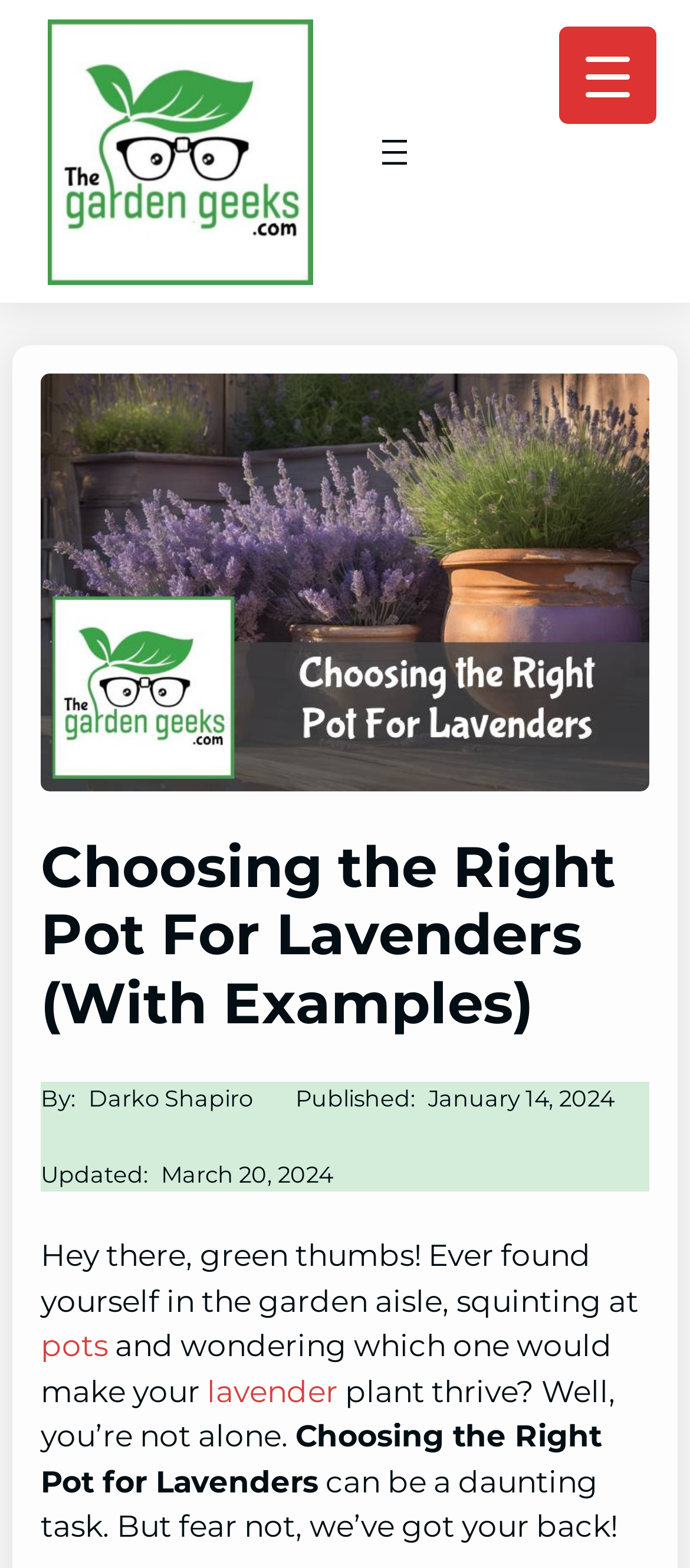Your task is to extract the text of the main heading from the webpage.

Choosing the Right Pot For Lavenders (With Examples)